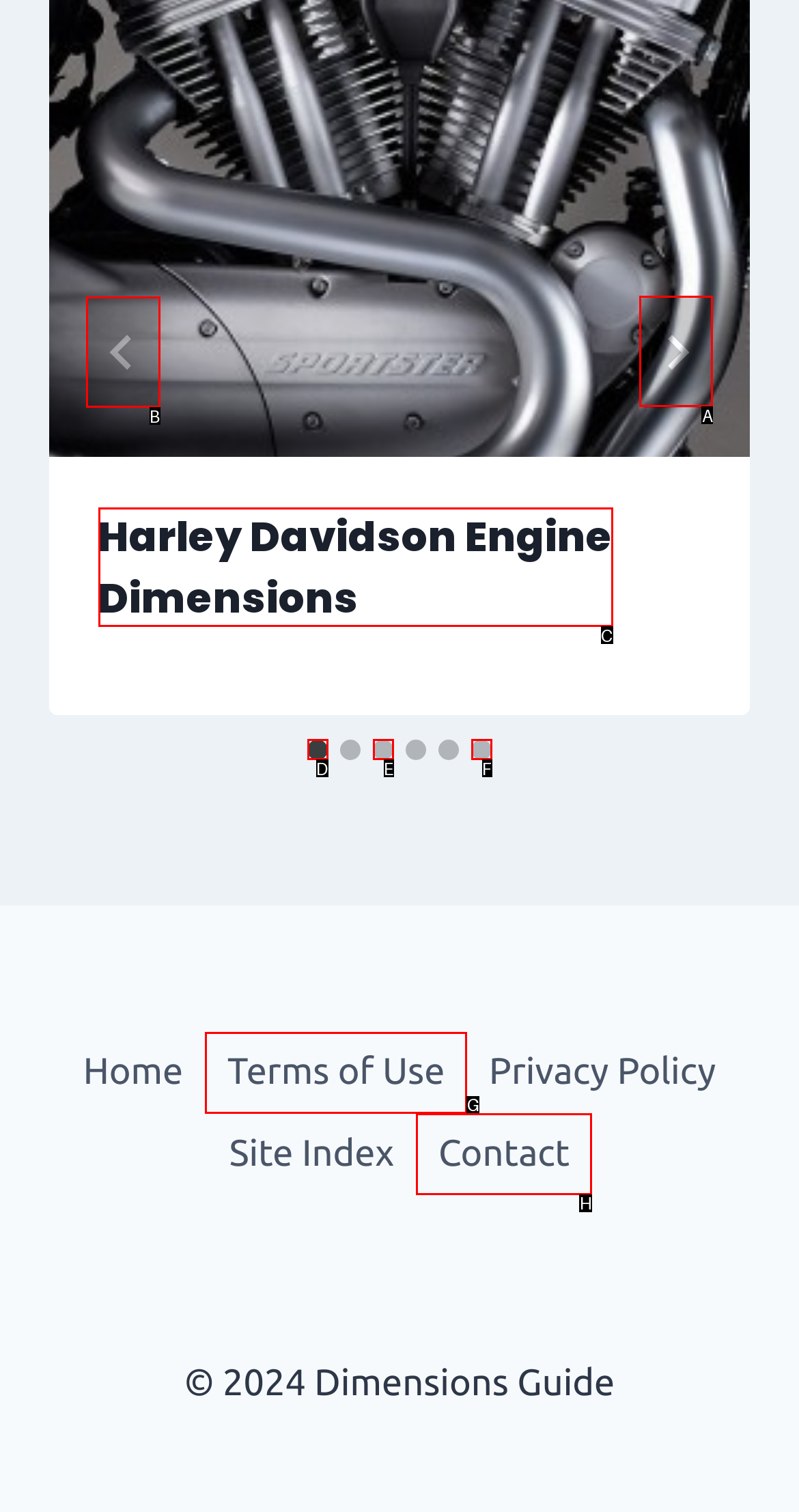Identify the appropriate choice to fulfill this task: Go to the next slide
Respond with the letter corresponding to the correct option.

A